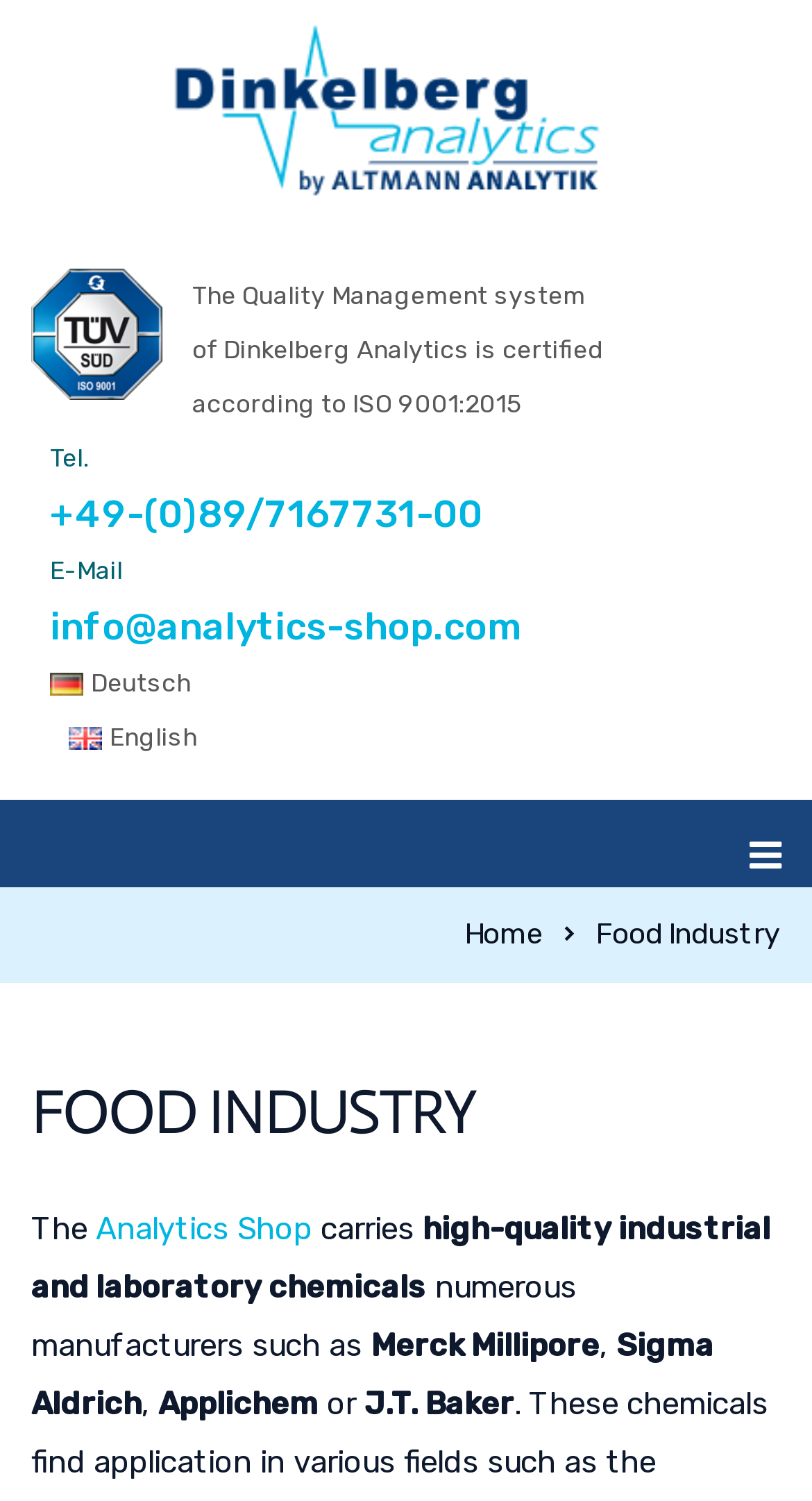What are some of the manufacturers mentioned on this website?
Using the image, answer in one word or phrase.

Merck Millipore, Sigma Aldrich, Applichem, J.T. Baker